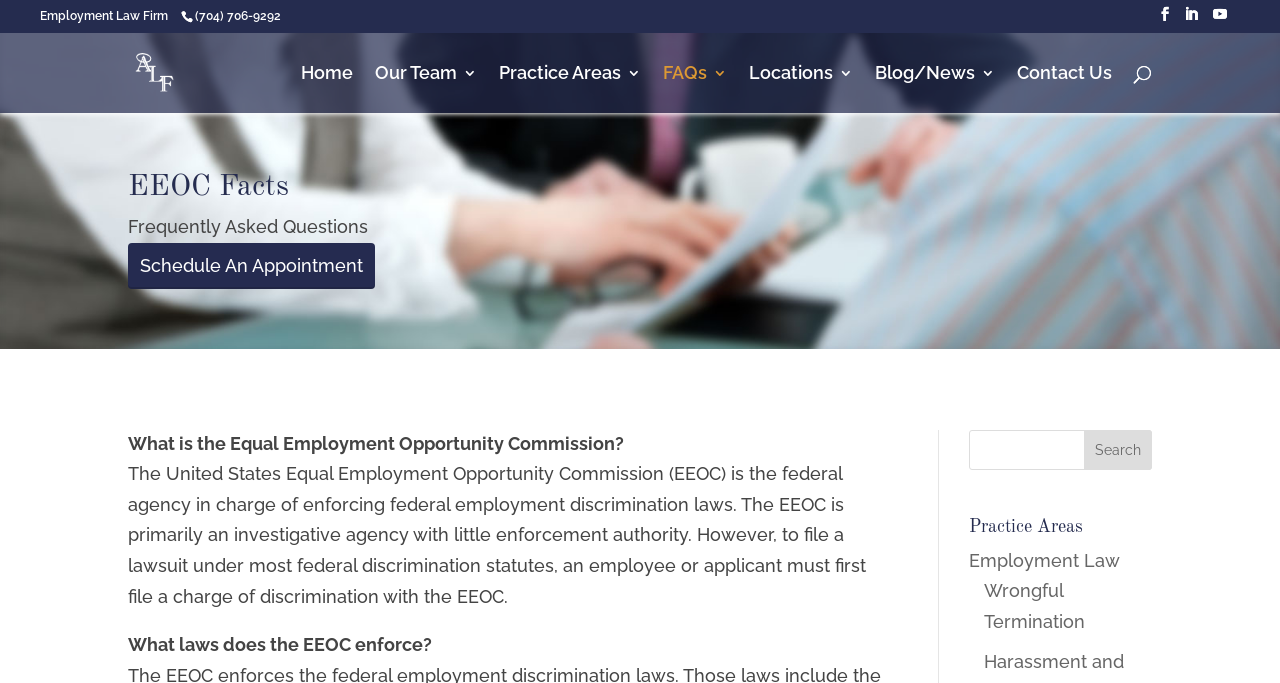What is one of the practice areas of the law firm?
Based on the visual details in the image, please answer the question thoroughly.

One of the practice areas of the law firm can be found in the section titled 'Practice Areas' on the webpage, where it is listed as a link 'Employment Law'.